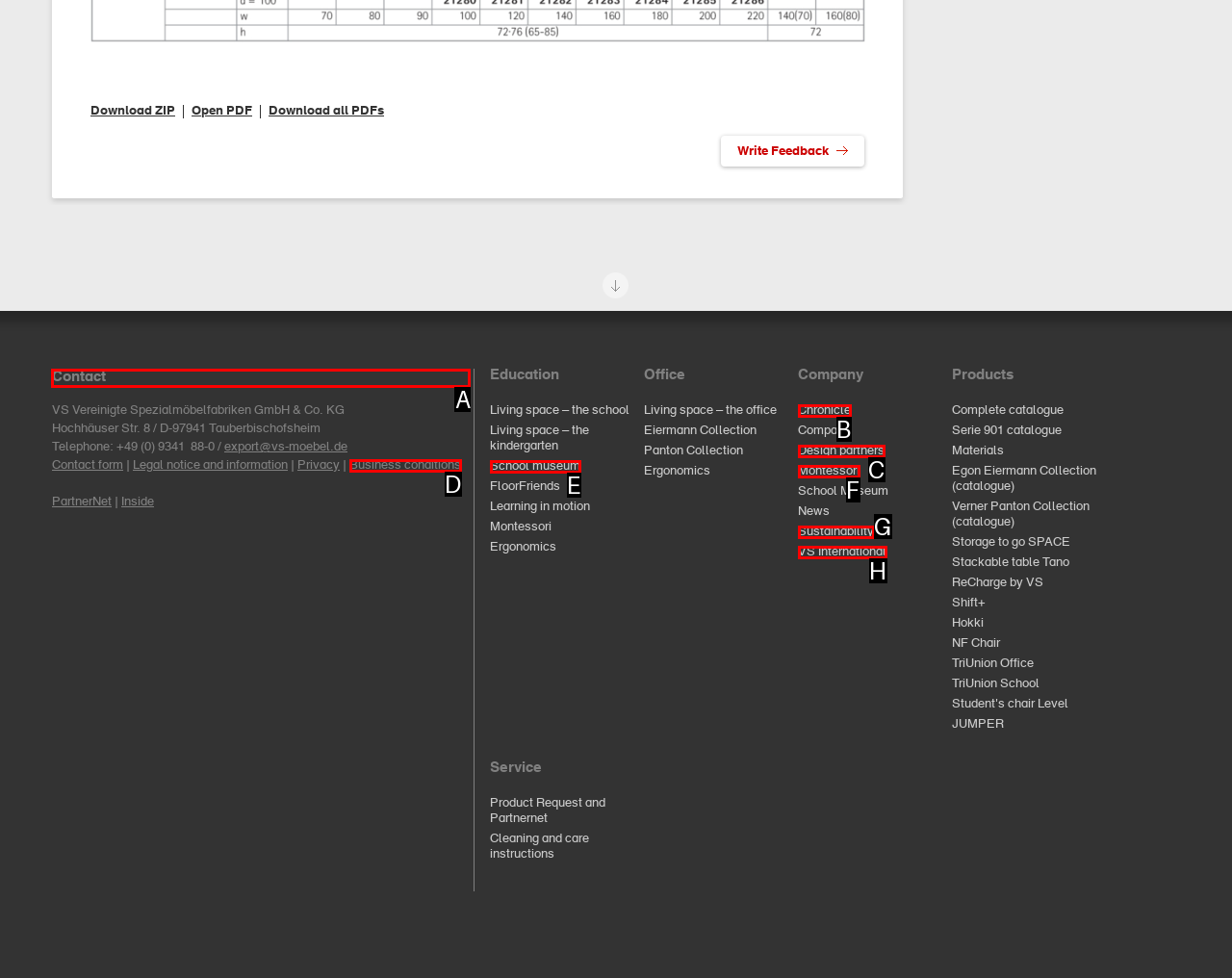Which option should be clicked to complete this task: Contact us
Reply with the letter of the correct choice from the given choices.

A